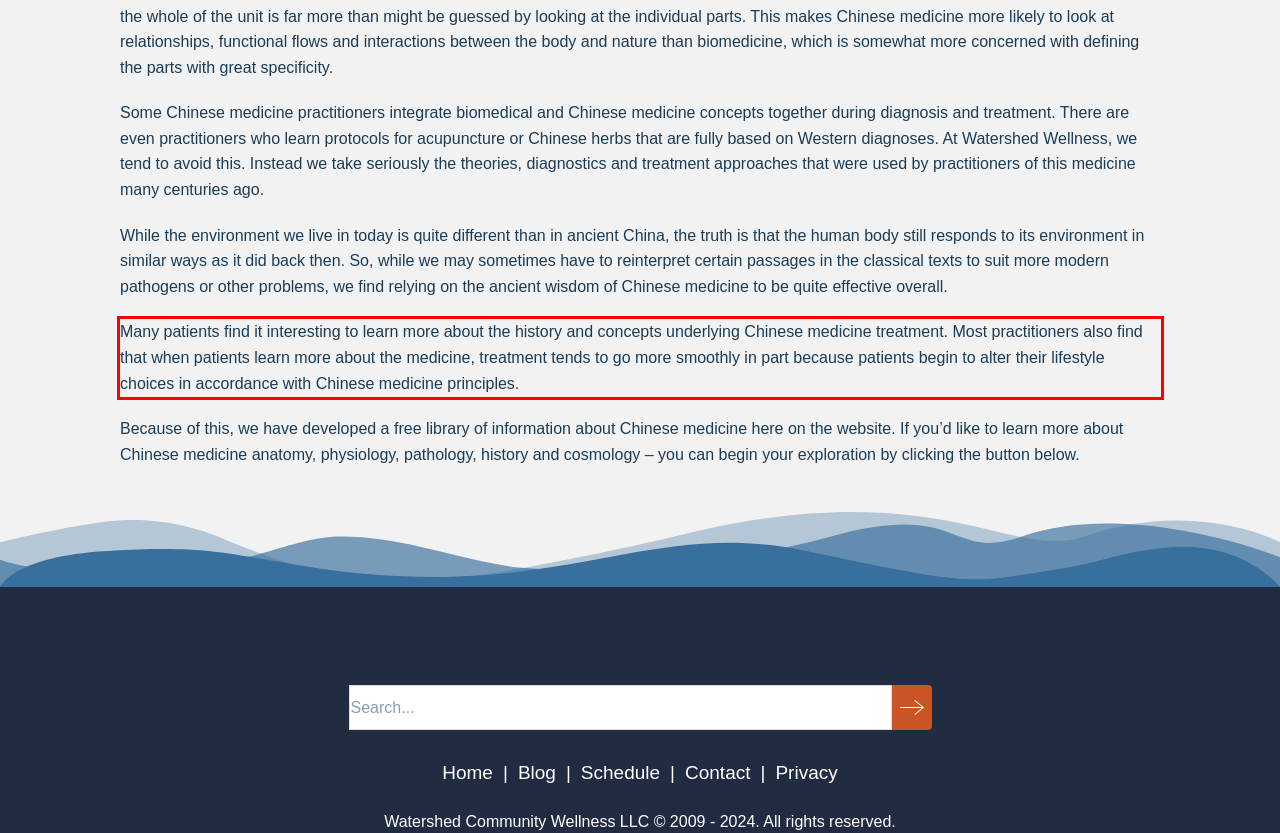Please perform OCR on the UI element surrounded by the red bounding box in the given webpage screenshot and extract its text content.

Many patients find it interesting to learn more about the history and concepts underlying Chinese medicine treatment. Most practitioners also find that when patients learn more about the medicine, treatment tends to go more smoothly in part because patients begin to alter their lifestyle choices in accordance with Chinese medicine principles.